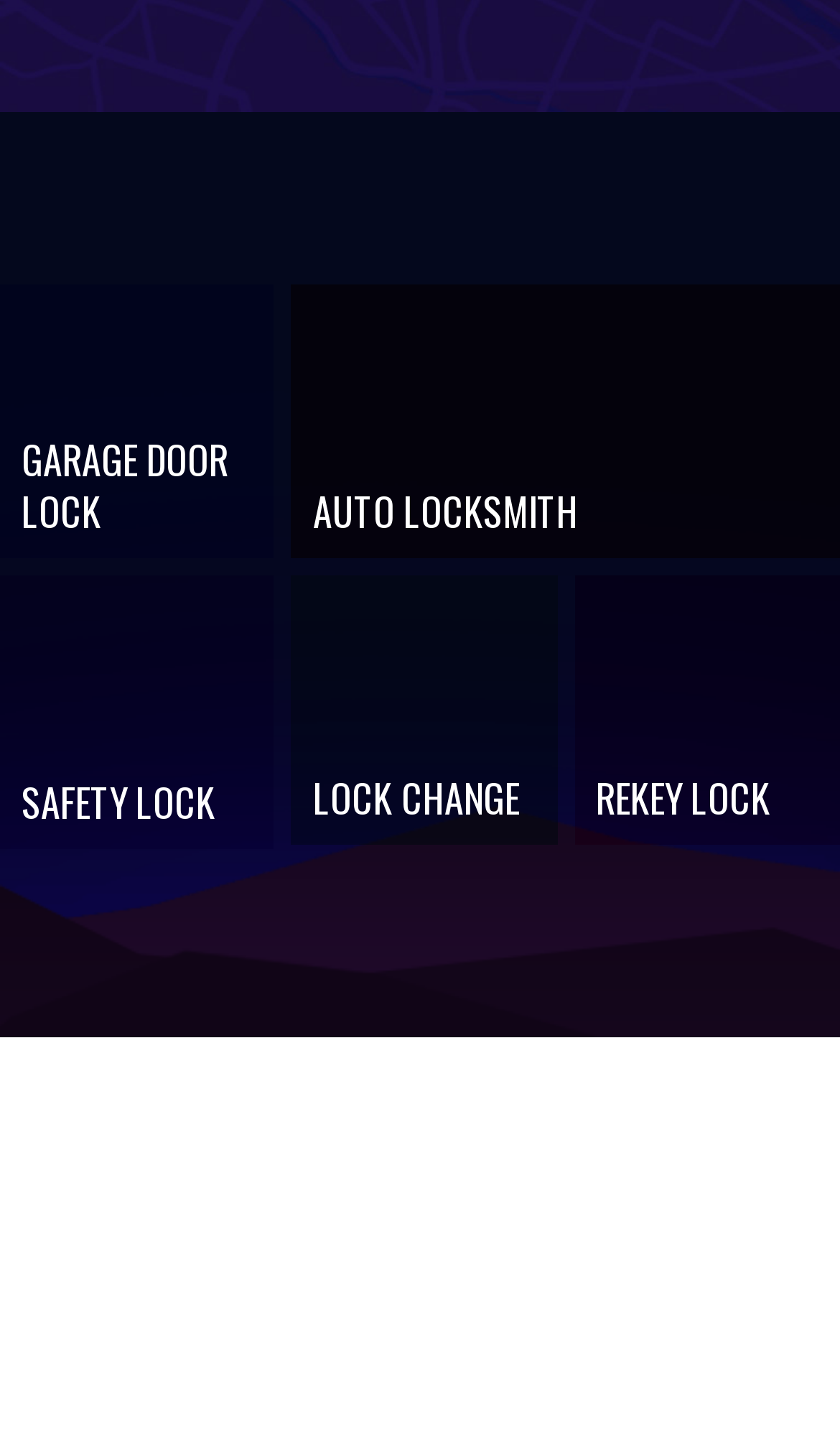Find the UI element described as: "GARAGE DOOR LOCK" and predict its bounding box coordinates. Ensure the coordinates are four float numbers between 0 and 1, [left, top, right, bottom].

[0.0, 0.196, 0.326, 0.386]